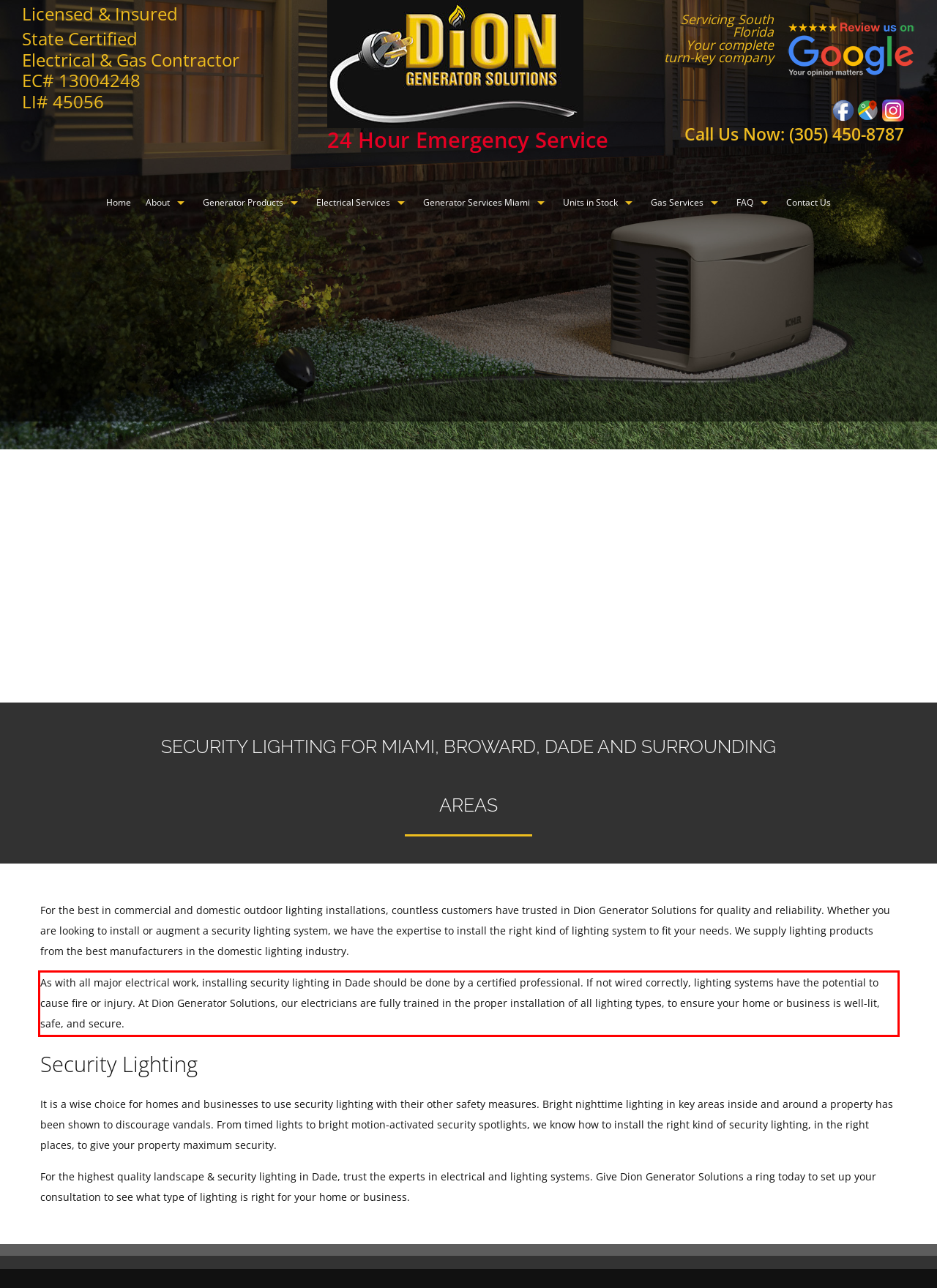Please analyze the screenshot of a webpage and extract the text content within the red bounding box using OCR.

As with all major electrical work, installing security lighting in Dade should be done by a certified professional. If not wired correctly, lighting systems have the potential to cause fire or injury. At Dion Generator Solutions, our electricians are fully trained in the proper installation of all lighting types, to ensure your home or business is well-lit, safe, and secure.